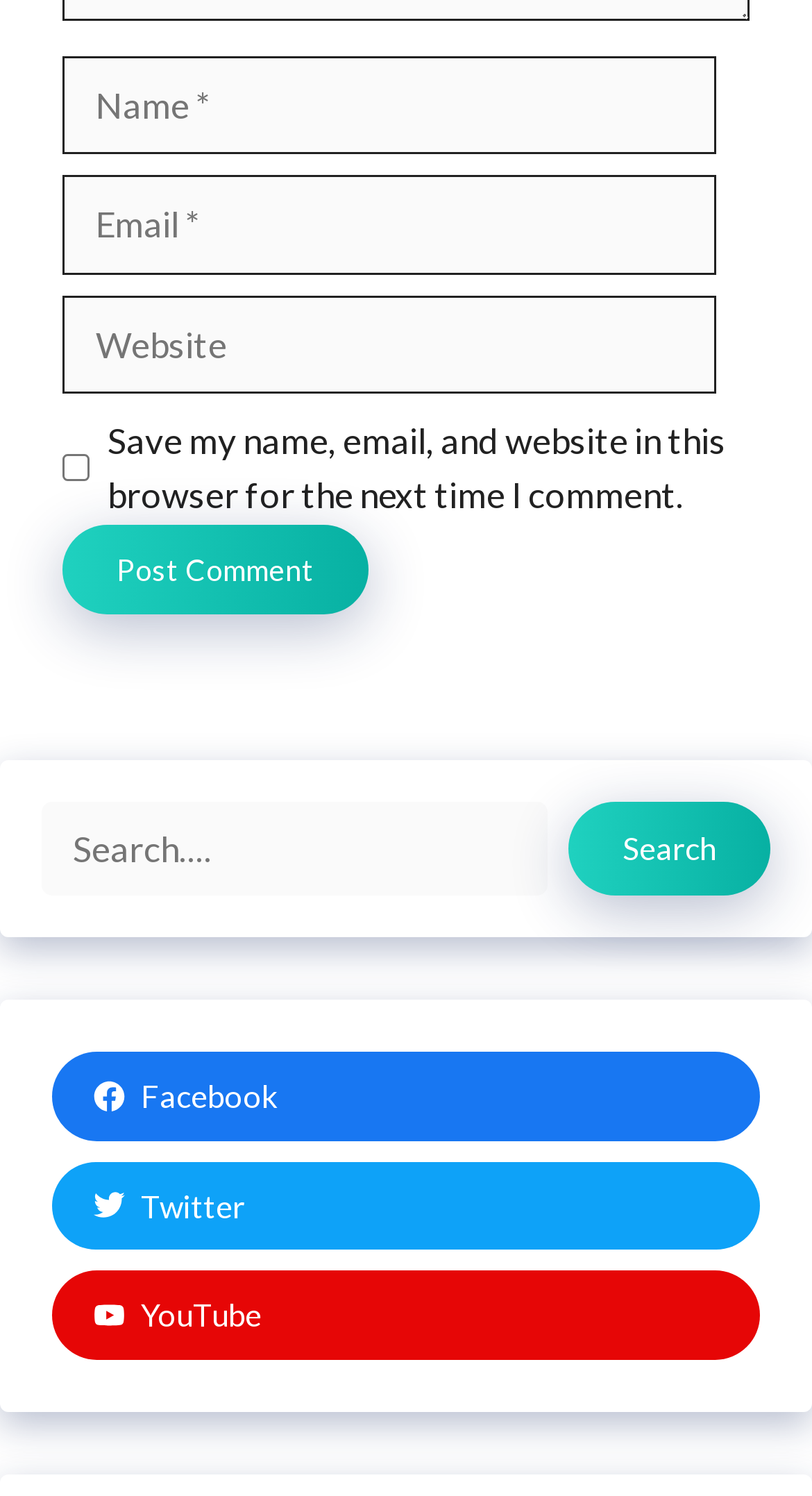Locate the bounding box coordinates of the clickable area needed to fulfill the instruction: "Search for something".

None